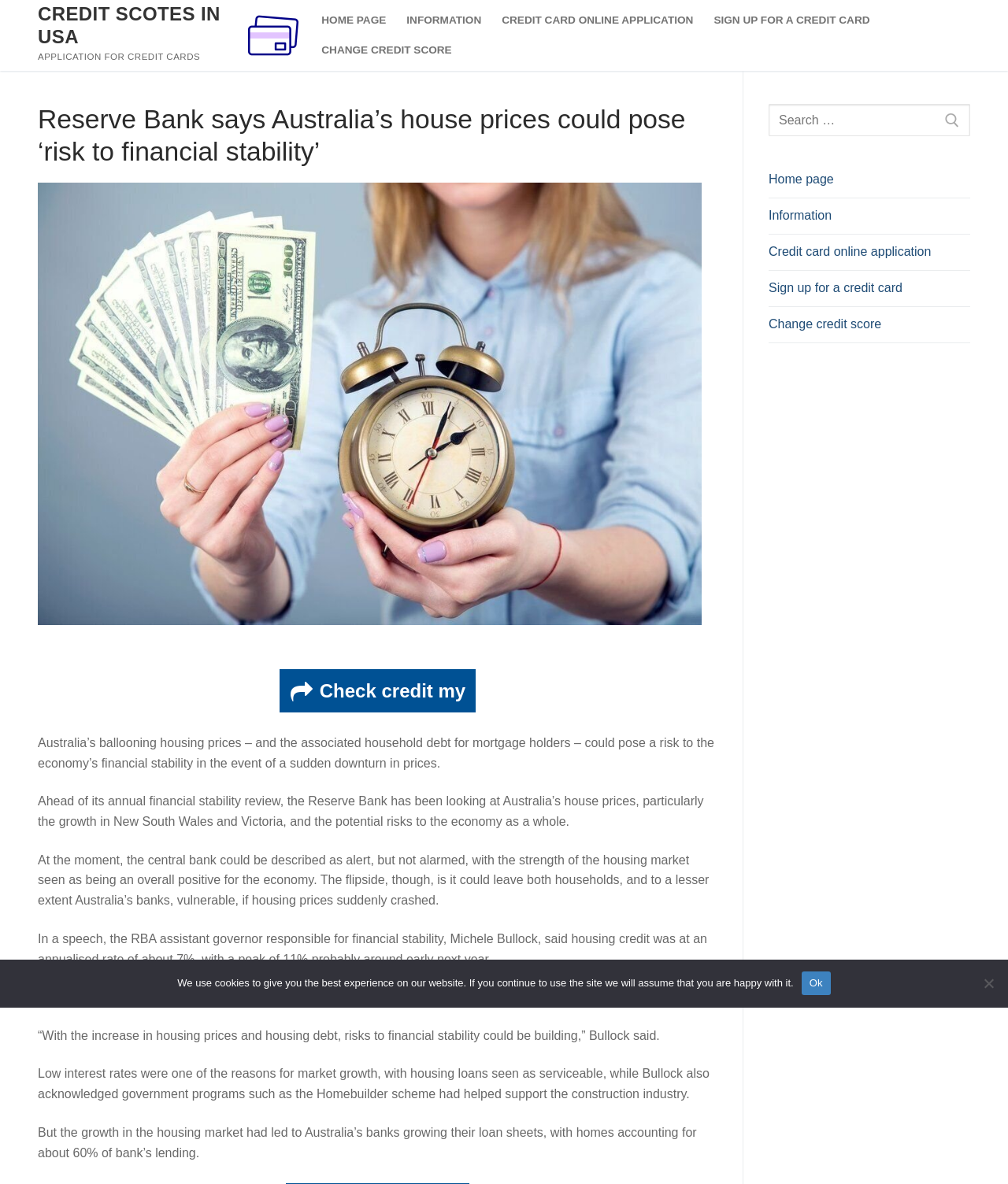Identify the bounding box coordinates of the area you need to click to perform the following instruction: "Apply for a credit card".

[0.488, 0.005, 0.698, 0.03]